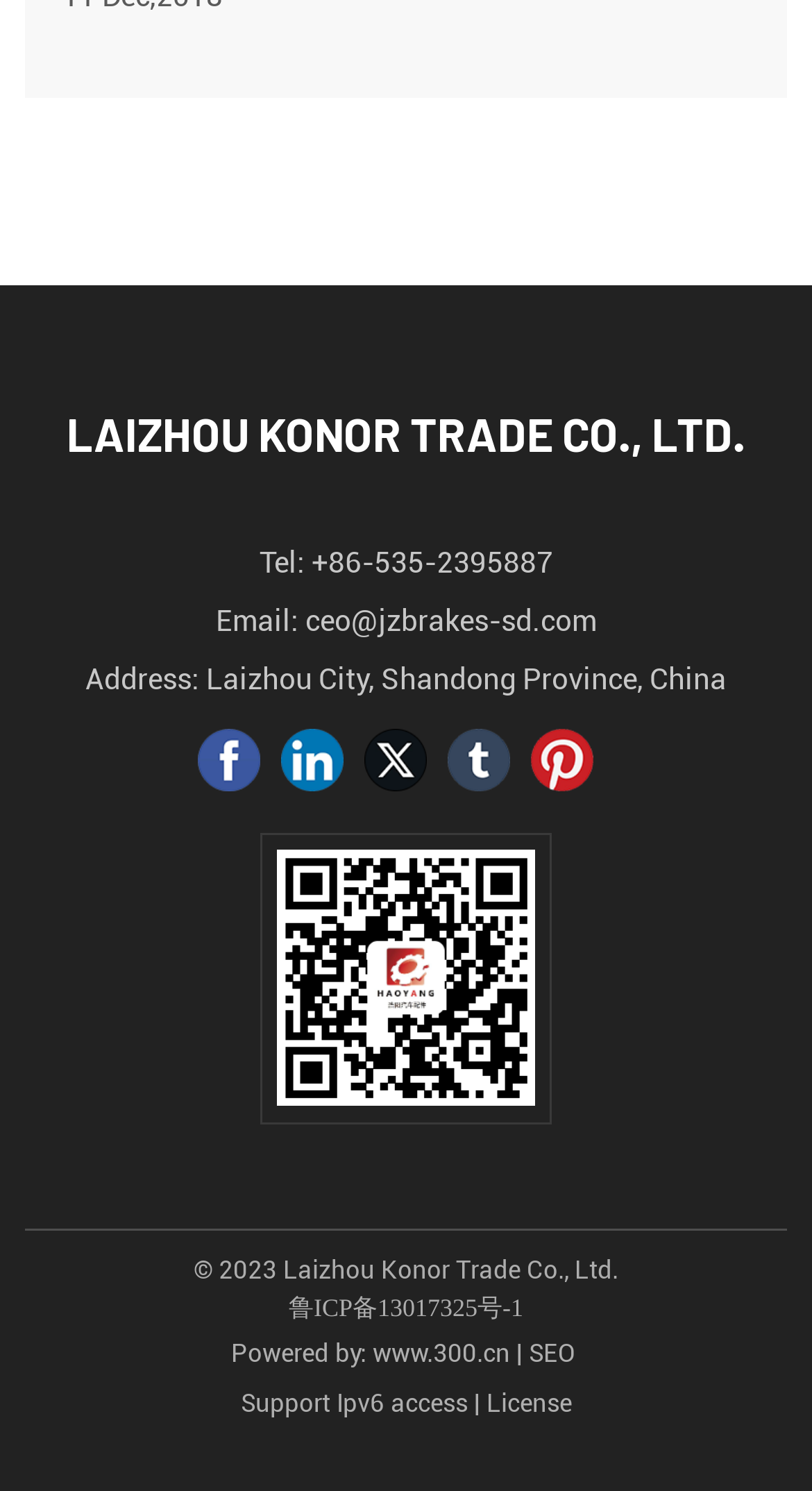Determine the bounding box coordinates for the element that should be clicked to follow this instruction: "Call the company". The coordinates should be given as four float numbers between 0 and 1, in the format [left, top, right, bottom].

[0.383, 0.365, 0.681, 0.388]